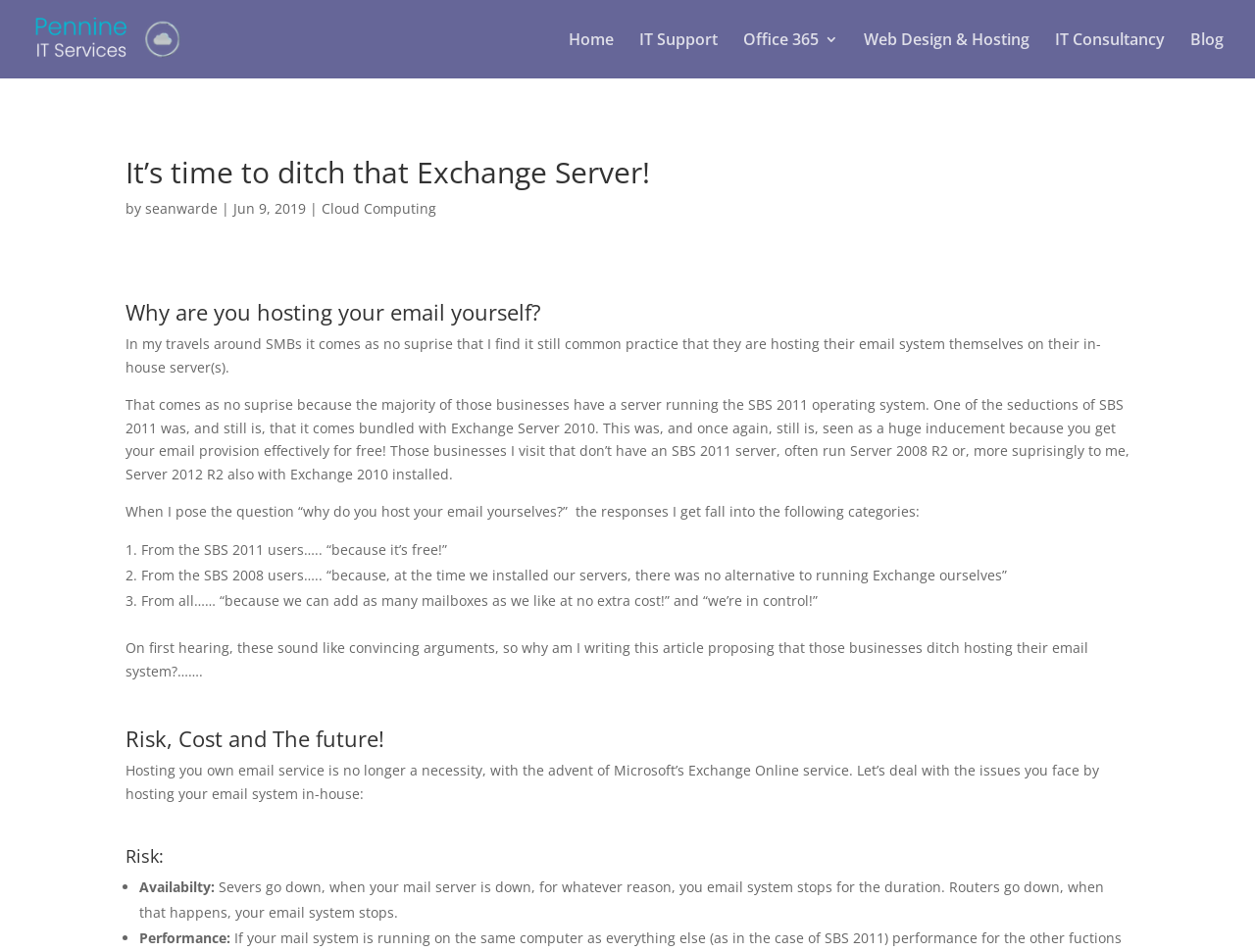Using the element description: "Office 365", determine the bounding box coordinates for the specified UI element. The coordinates should be four float numbers between 0 and 1, [left, top, right, bottom].

[0.592, 0.034, 0.668, 0.082]